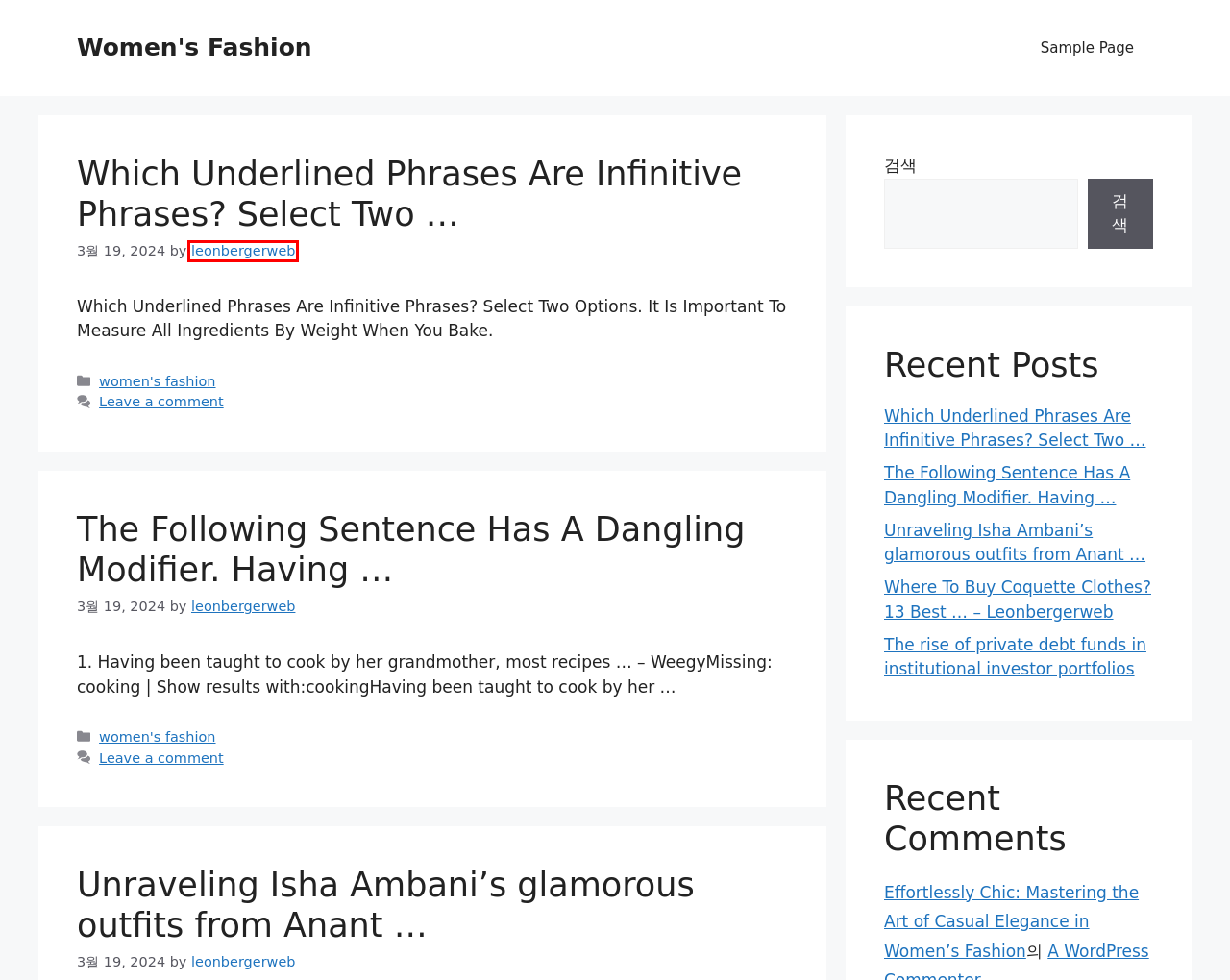After examining the screenshot of a webpage with a red bounding box, choose the most accurate webpage description that corresponds to the new page after clicking the element inside the red box. Here are the candidates:
A. leonbergerweb, Author at Women's Fashion
B. Sample Page - Women's Fashion
C. Unraveling Isha Ambani's glamorous outfits from Anant ... - Women's Fashion
D. The rise of private debt funds in institutional investor portfolios - Women's Fashion
E. women's fashion Archives - Women's Fashion
F. The Following Sentence Has A Dangling Modifier. Having ... - Women's Fashion
G. Effortlessly Chic: Mastering the Art of Casual Elegance in Women's Fashion - Women's Fashion
H. Which Underlined Phrases Are Infinitive Phrases? Select Two ... - Women's Fashion

A